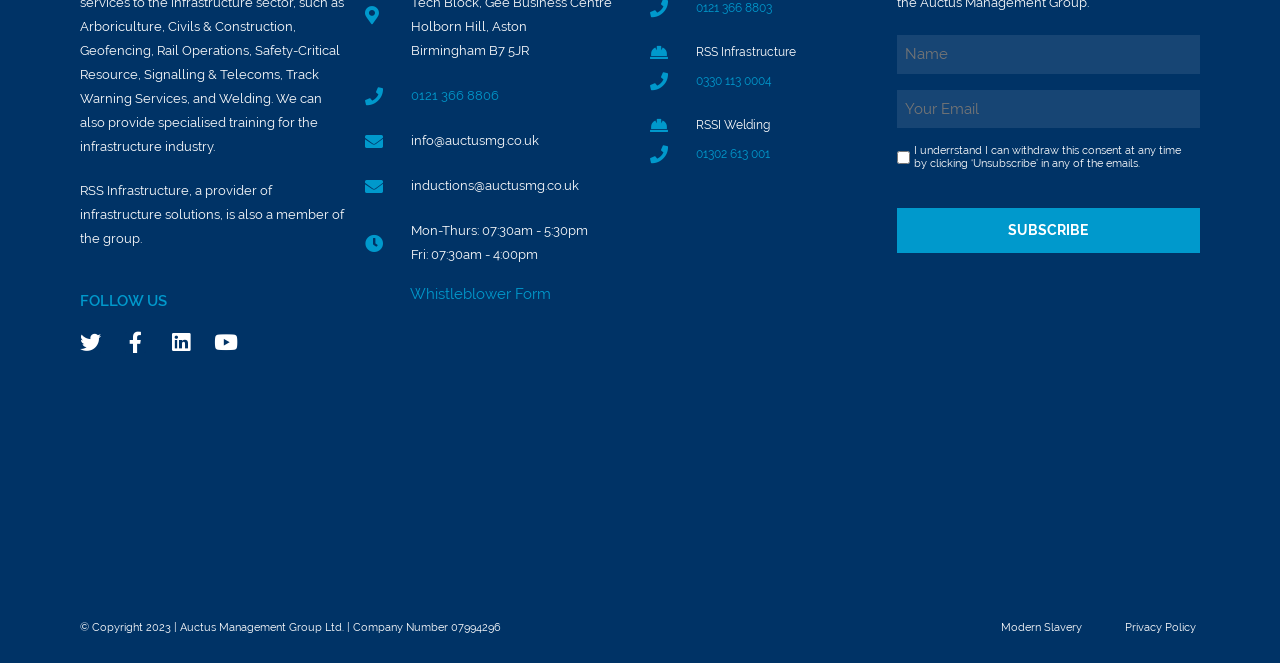Please locate the bounding box coordinates of the element's region that needs to be clicked to follow the instruction: "Check the whistleblower form". The bounding box coordinates should be provided as four float numbers between 0 and 1, i.e., [left, top, right, bottom].

[0.32, 0.43, 0.43, 0.457]